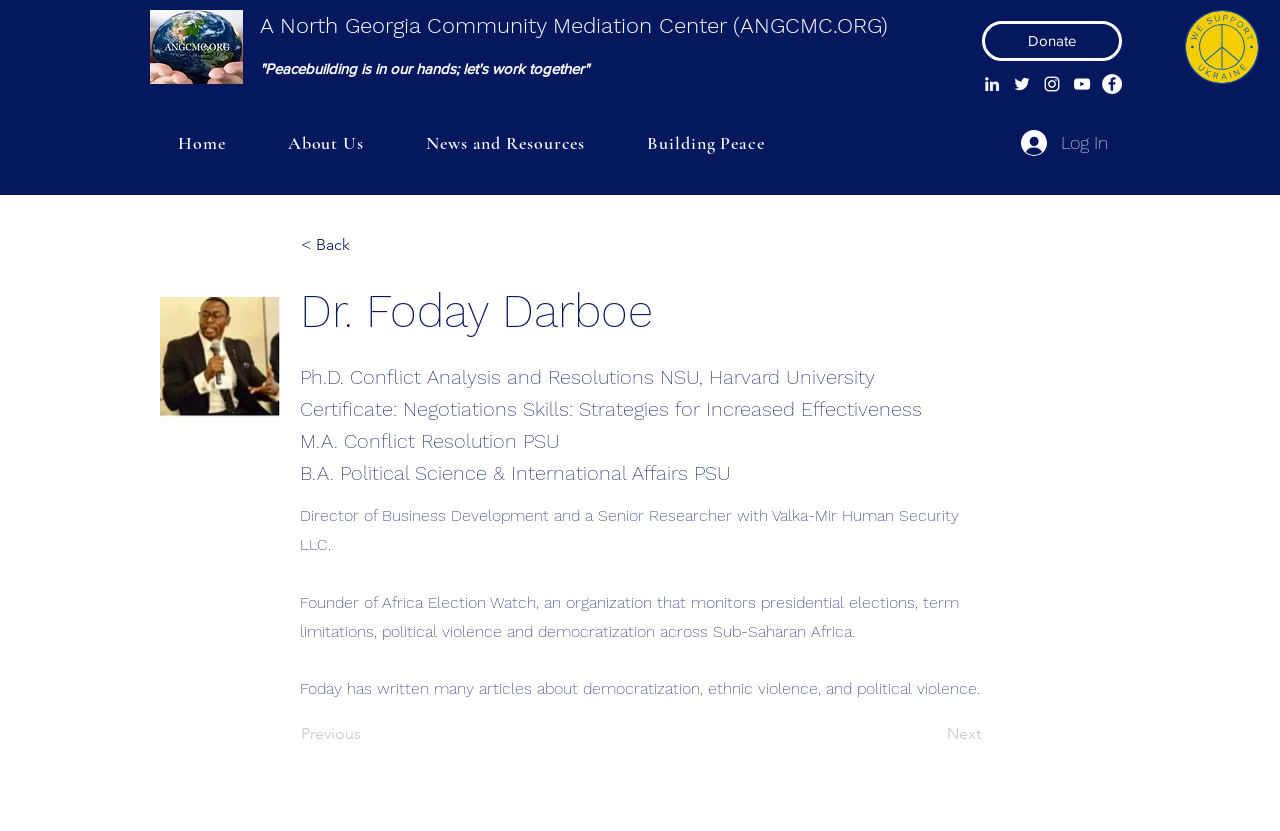Please answer the following question using a single word or phrase: 
What is the social media platform with the icon located at the top-right corner of the webpage?

LinkedIn